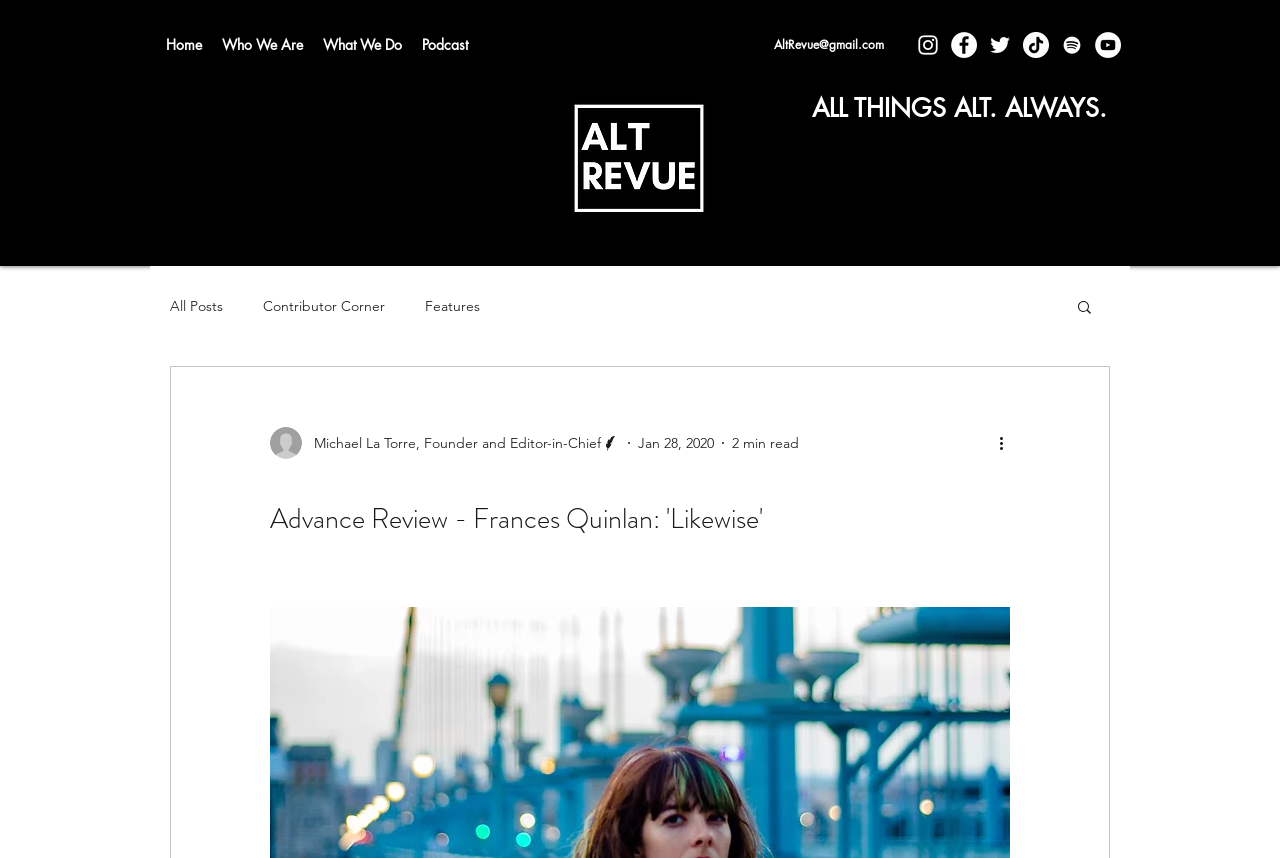What is the date of the article?
Could you answer the question in a detailed manner, providing as much information as possible?

I examined the article's metadata and found a generic element with the text 'Jan 28, 2020', which indicates that the article was published on January 28, 2020.